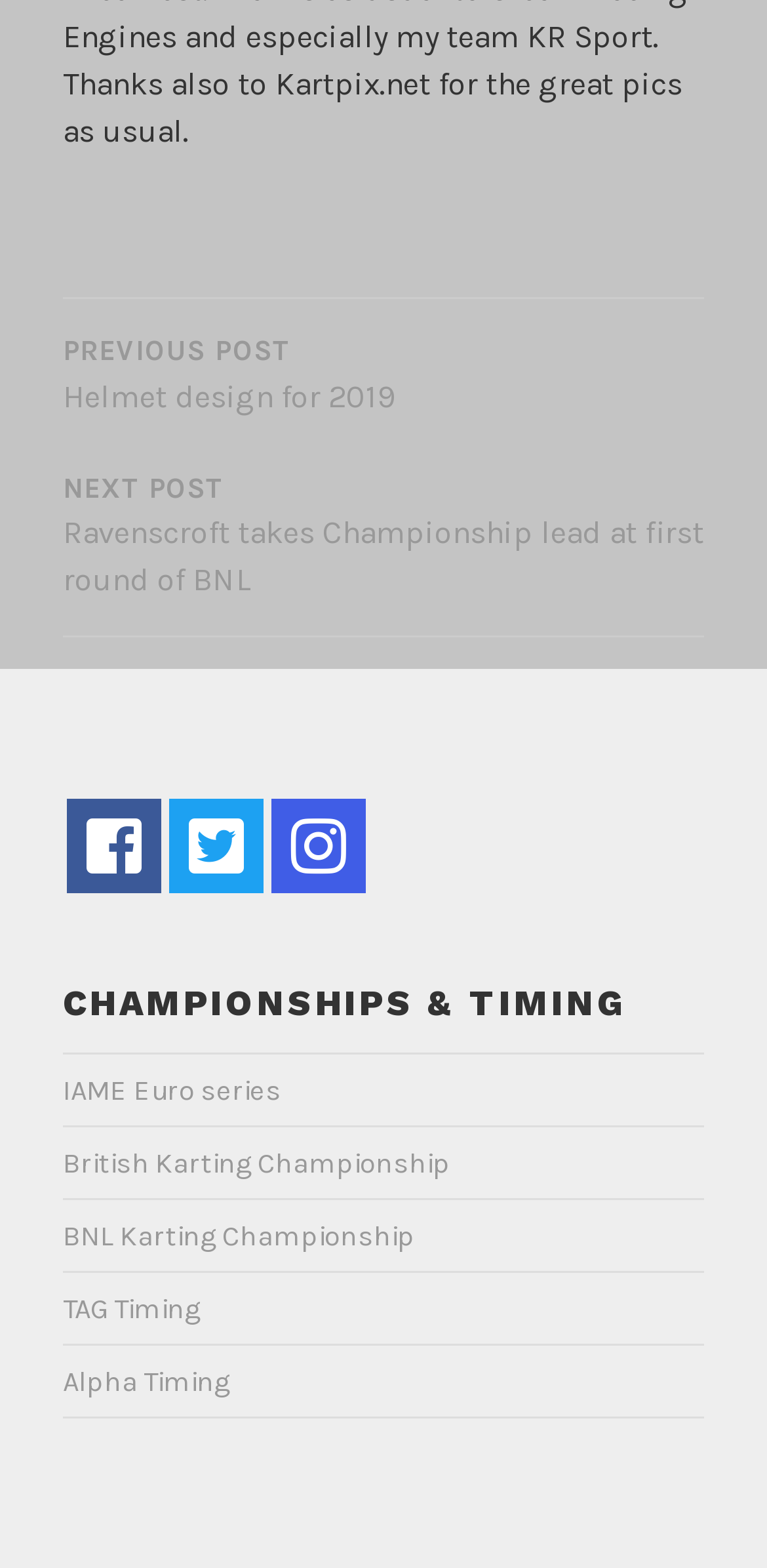Provide a single word or phrase to answer the given question: 
What is the previous post title?

Helmet design for 2019